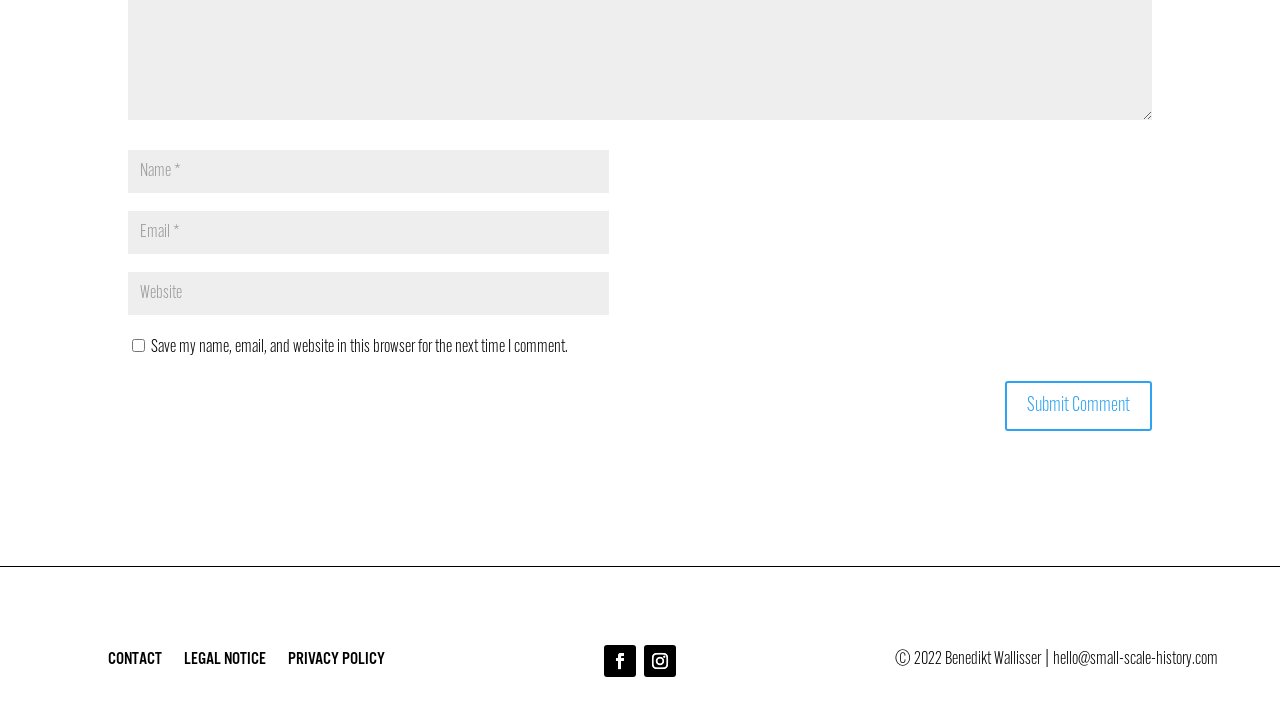Respond to the question below with a single word or phrase: What is the label of the first textbox?

Name *